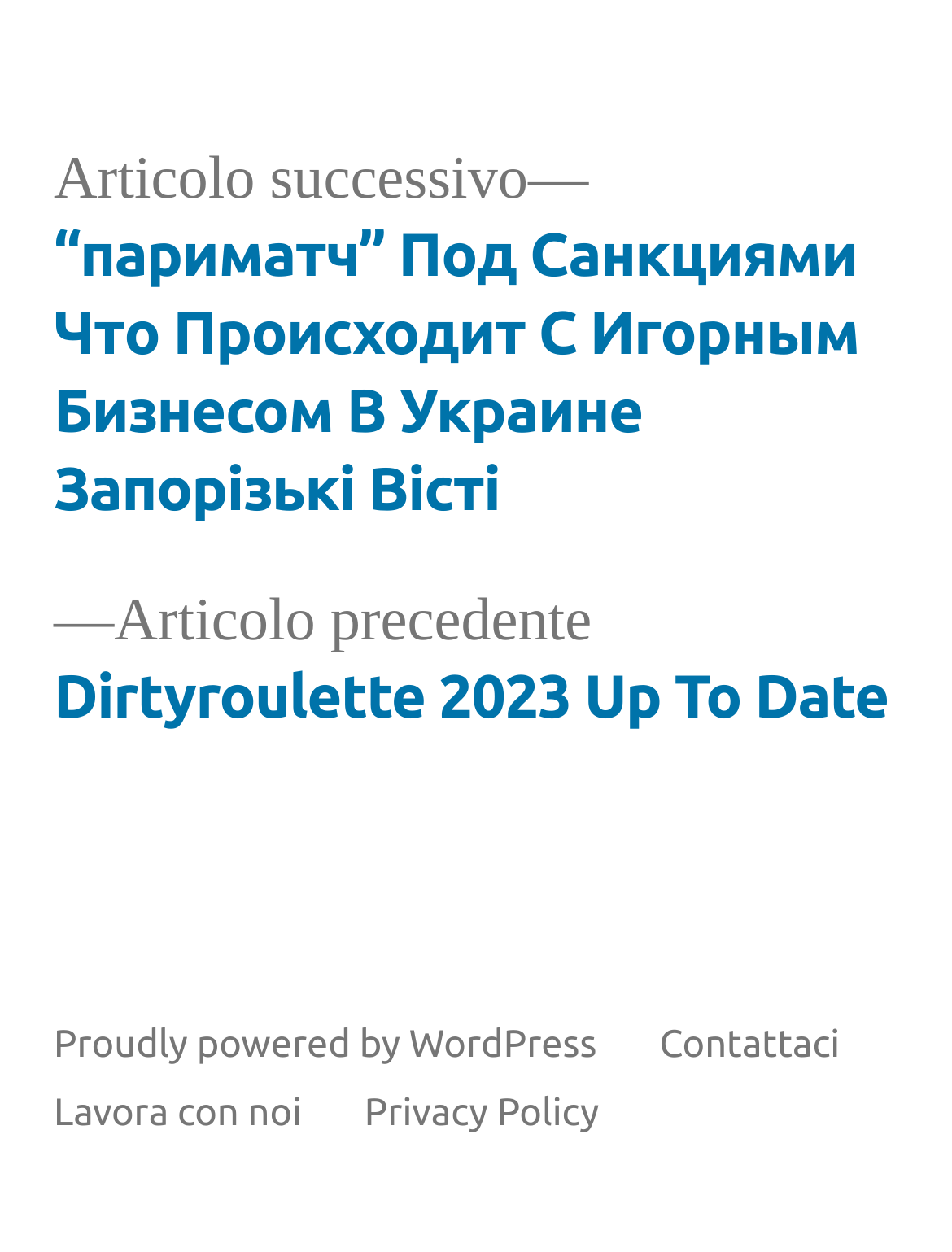Carefully observe the image and respond to the question with a detailed answer:
What is the text of the link at the bottom of the webpage?

The link at the bottom of the webpage has the text 'Proudly powered by WordPress'.